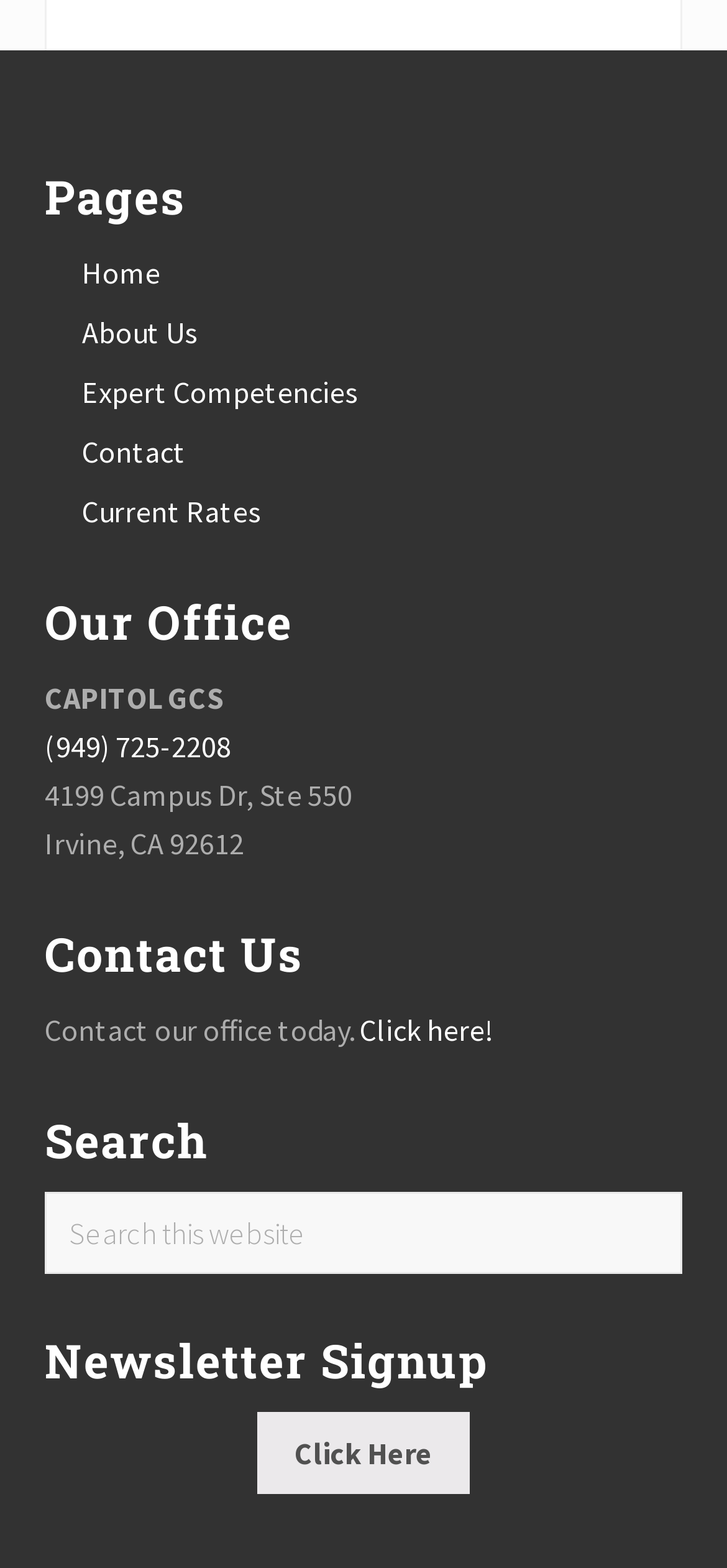What is the purpose of the 'Click here!' link?
Carefully analyze the image and provide a thorough answer to the question.

The 'Click here!' link is located in the 'Contact Us' section, and its purpose is to allow users to contact the office, as indicated by the preceding static text 'Contact our office today'.